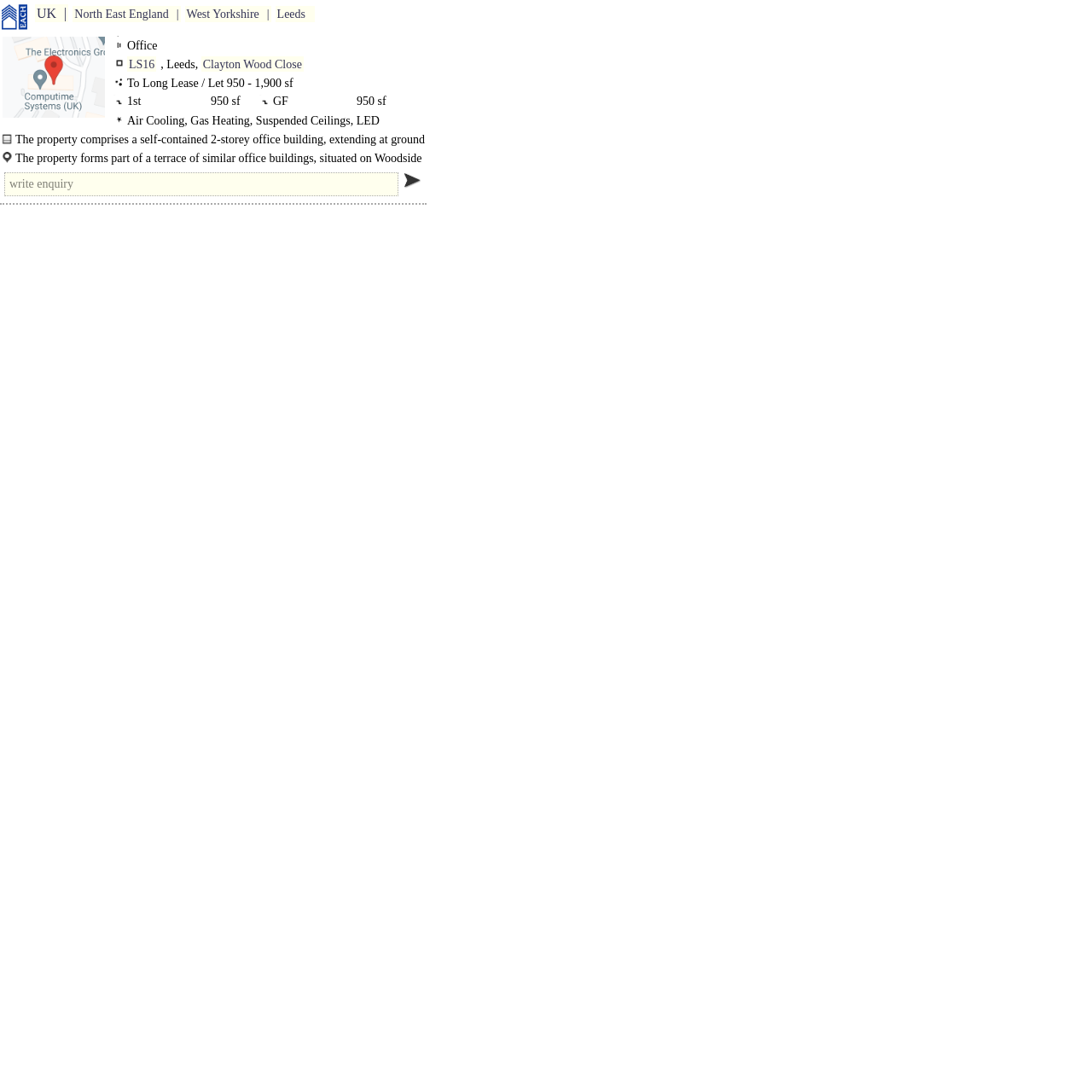What is the address of the property?
Please answer the question as detailed as possible based on the image.

The address of the property can be determined by looking at the links at the top of the page, which mention Clayton Wood Close, and the text description, which mentions Leeds. This indicates that the property is located on Clayton Wood Close in Leeds.